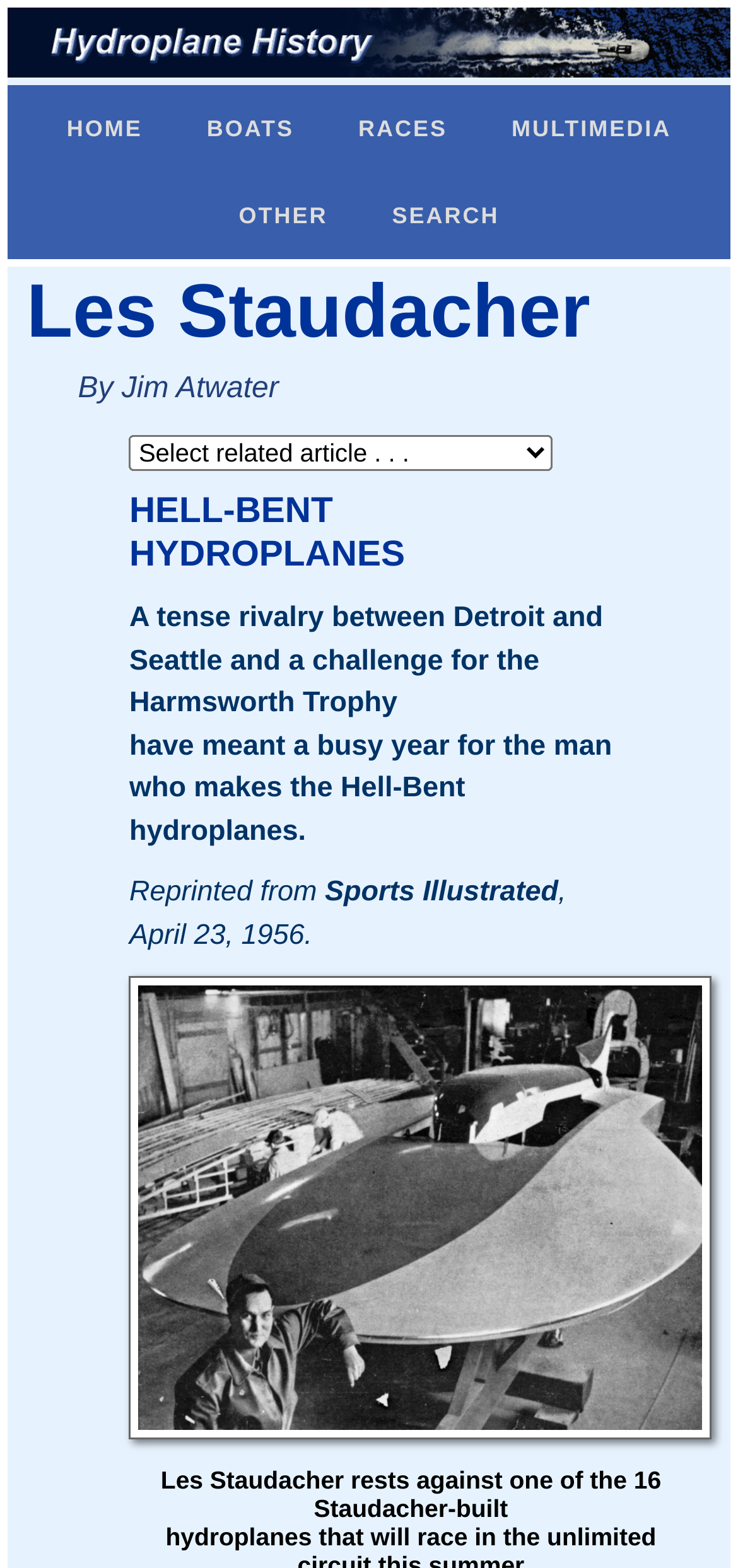Please identify the bounding box coordinates of the element that needs to be clicked to execute the following command: "View the Les Staudacher image". Provide the bounding box using four float numbers between 0 and 1, formatted as [left, top, right, bottom].

[0.175, 0.623, 0.964, 0.918]